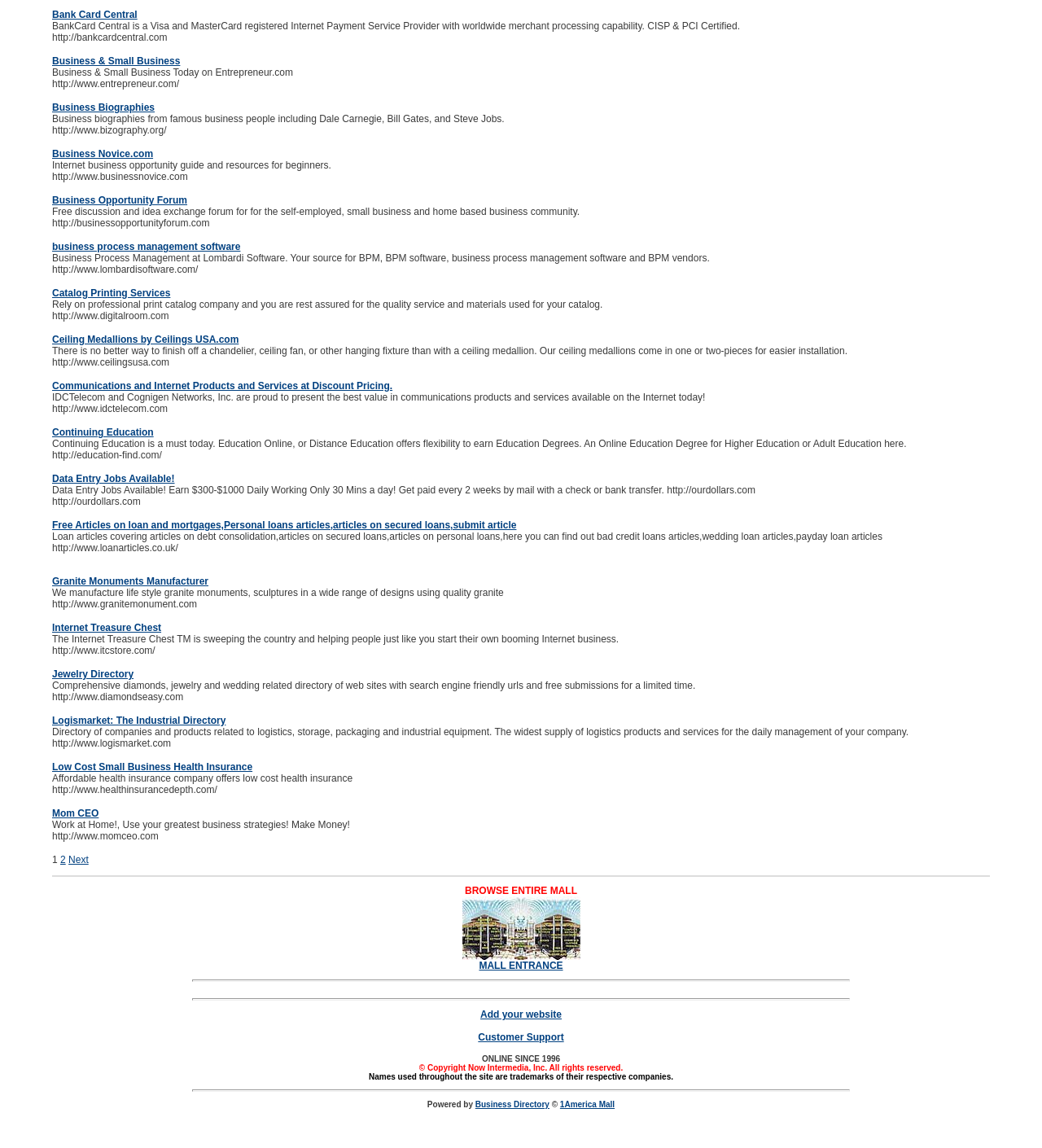Given the description of the UI element: "Business Directory", predict the bounding box coordinates in the form of [left, top, right, bottom], with each value being a float between 0 and 1.

[0.456, 0.958, 0.527, 0.966]